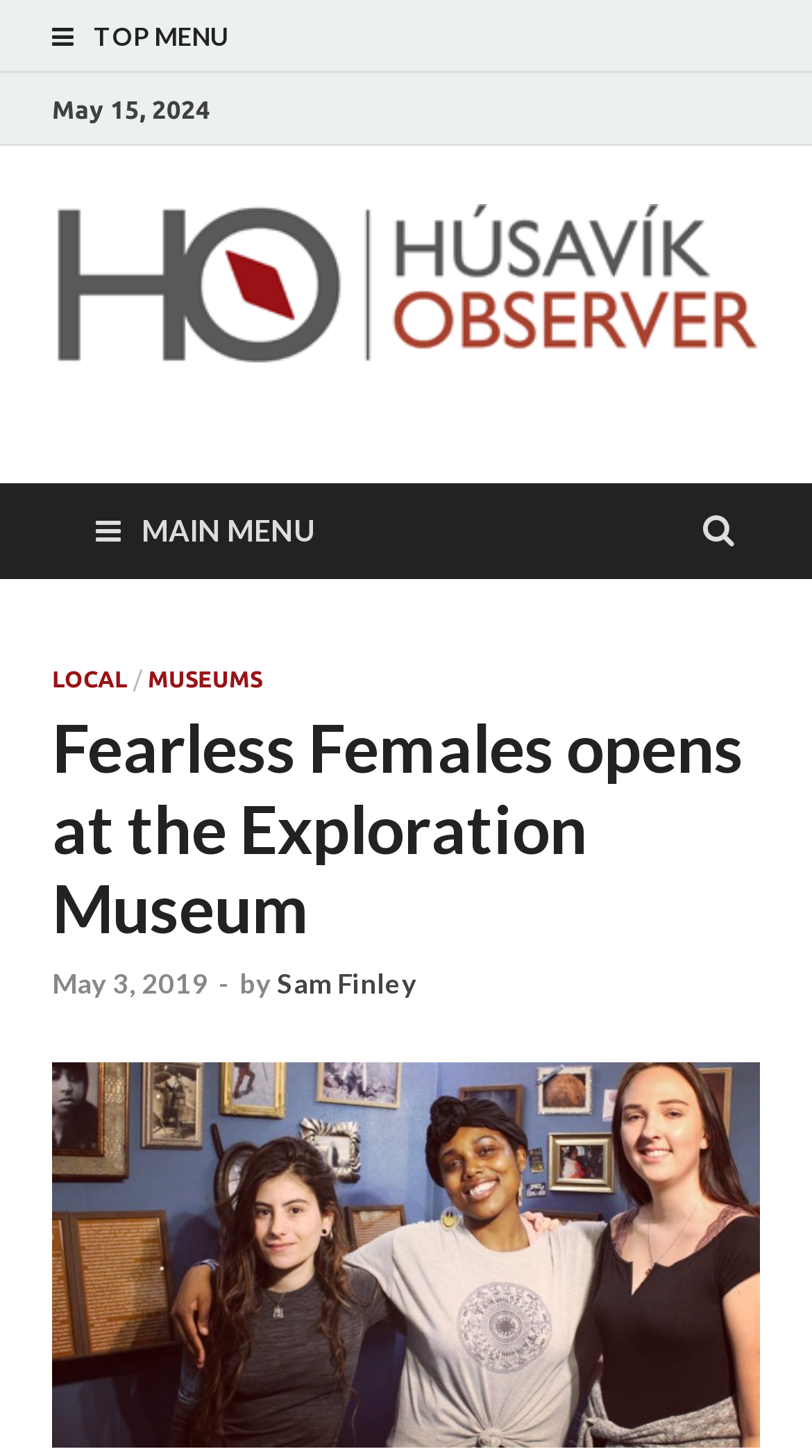Elaborate on the different components and information displayed on the webpage.

The webpage is about the Exploration Museum's new exhibition, "Fearless Females", which has opened for the summer. At the top of the page, there is a top menu link with an icon, followed by a static text displaying the date "May 15, 2024". Below the date, there is a prominent link to "Húsavík" accompanied by an image, which takes up most of the width of the page. 

To the right of the "Húsavík" link, there is another link to "Húsavík" with a smaller width, followed by a static text "Jólabærinn minn!". Below these elements, there is a main menu link with an icon, which expands to reveal a header section. 

The header section contains links to "LOCAL" and "MUSEUMS", separated by a slash. Below the header section, there is a prominent heading that reads "Fearless Females opens at the Exploration Museum". 

Under the heading, there is a link to "May 3, 2019" with a time element, followed by a static text "-" and then "by". After the "by" text, there is a link to the author "Sam Finley". At the very bottom of the page, there is another link with no text content.